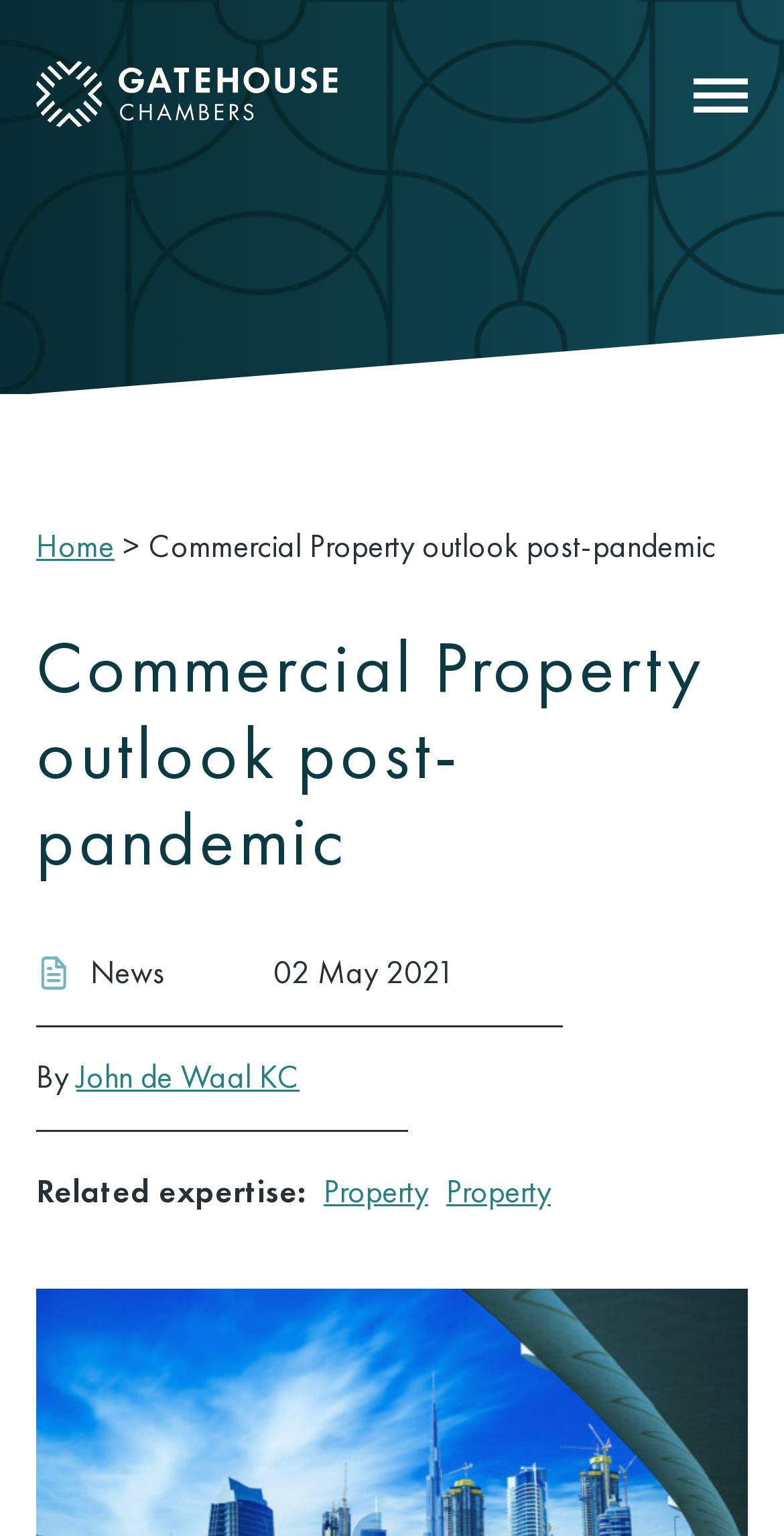Give a detailed account of the webpage.

The webpage is about a commercial property outlook post-pandemic, with the title "Commercial Property outlook post-pandemic | Gatehouse Chambers" at the top. Below the title, there is a navigation menu with a "Home" link and a "Show mobile navigation" button on the right side. 

On the top-left corner, there is a Gatehouse Chambers logo, which is also a link. Below the logo, there is a large banner image that spans the entire width of the page.

The main content of the webpage starts with a heading that repeats the title "Commercial Property outlook post-pandemic". To the left of the heading, there is a small image. Below the heading, there is a section with the label "News" and a date "02 May 2021". 

The author of the article, "John de Waal KC", is credited below the date. The article content is not explicitly described in the accessibility tree, but it likely follows the author credit. 

At the bottom of the page, there is a section labeled "Related expertise:", which lists two links to "Property" expertise.